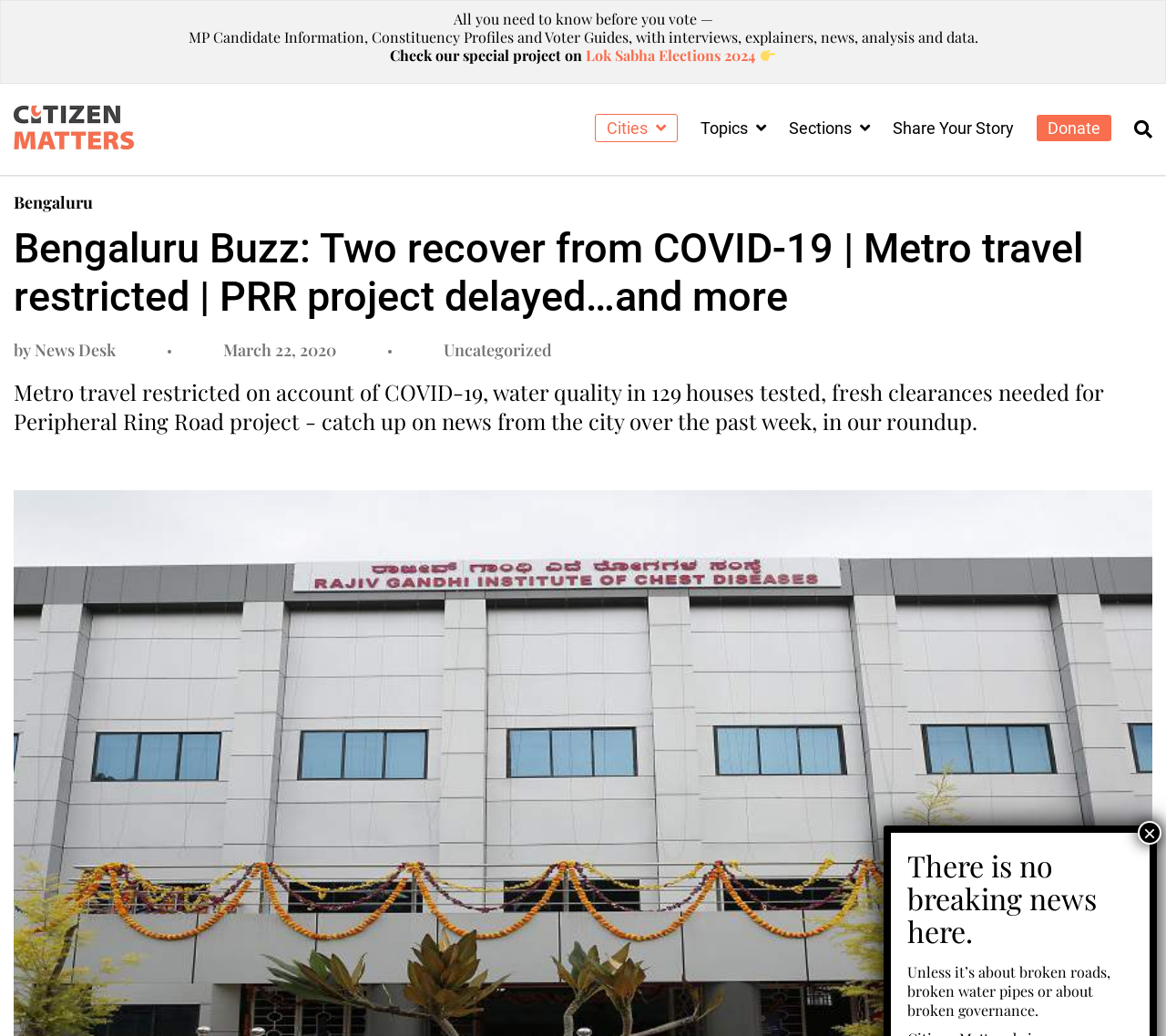Describe all the visual and textual components of the webpage comprehensively.

The webpage appears to be a news article page from Citizen Matters, a Bengaluru-focused news outlet. At the top, there is a logo of Citizen Matters, which is a text logo with the first "i" in the shape of a candle. Below the logo, there are several navigation links, including "Cities", "Topics", "Sections", "Share Your Story", and "Donate". 

On the left side, there is a complementary section that spans the entire height of the page. Above this section, there is a heading that reads "Bengaluru Buzz: Two recover from COVID-19 | Metro travel restricted | PRR project delayed…and more". Below the heading, there is a byline that reads "by News Desk" and a date "March 22, 2020". 

The main content of the page is a news article that summarizes the past week's news from Bengaluru, including Metro travel restrictions due to COVID-19, water quality testing in 129 houses, and fresh clearances needed for the Peripheral Ring Road project. 

On the right side, there is a section that promotes a special project on Lok Sabha Elections 2024, with a link to the project and an icon of an arrow. Below this section, there is a search button at the top-right corner of the page. 

At the bottom of the page, there is a message that reads "There is no breaking news here." and a close button with an "×" symbol.